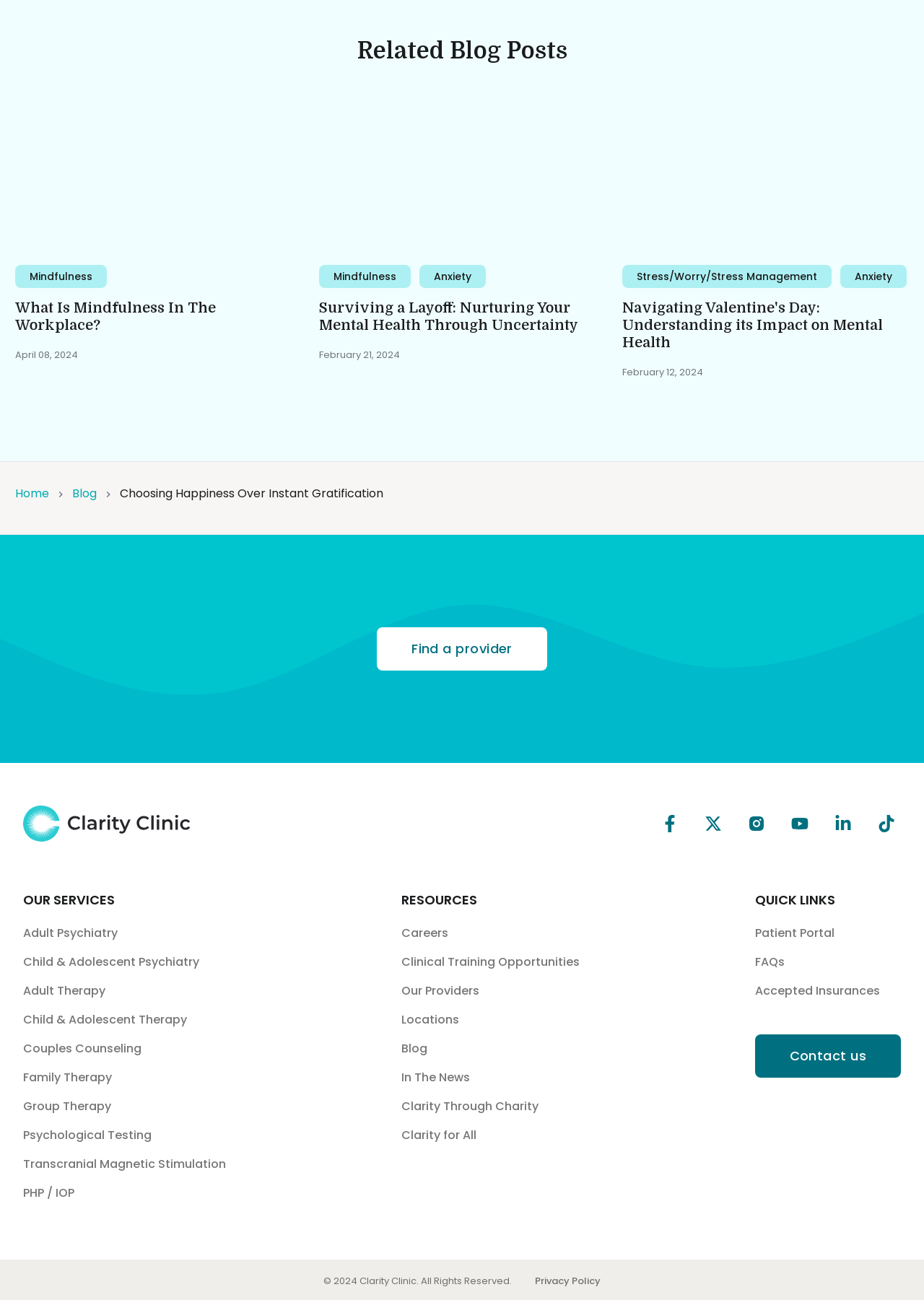Please find the bounding box coordinates of the clickable region needed to complete the following instruction: "Visit the 'Clarity Clinic - Facebook' page". The bounding box coordinates must consist of four float numbers between 0 and 1, i.e., [left, top, right, bottom].

[0.709, 0.622, 0.741, 0.645]